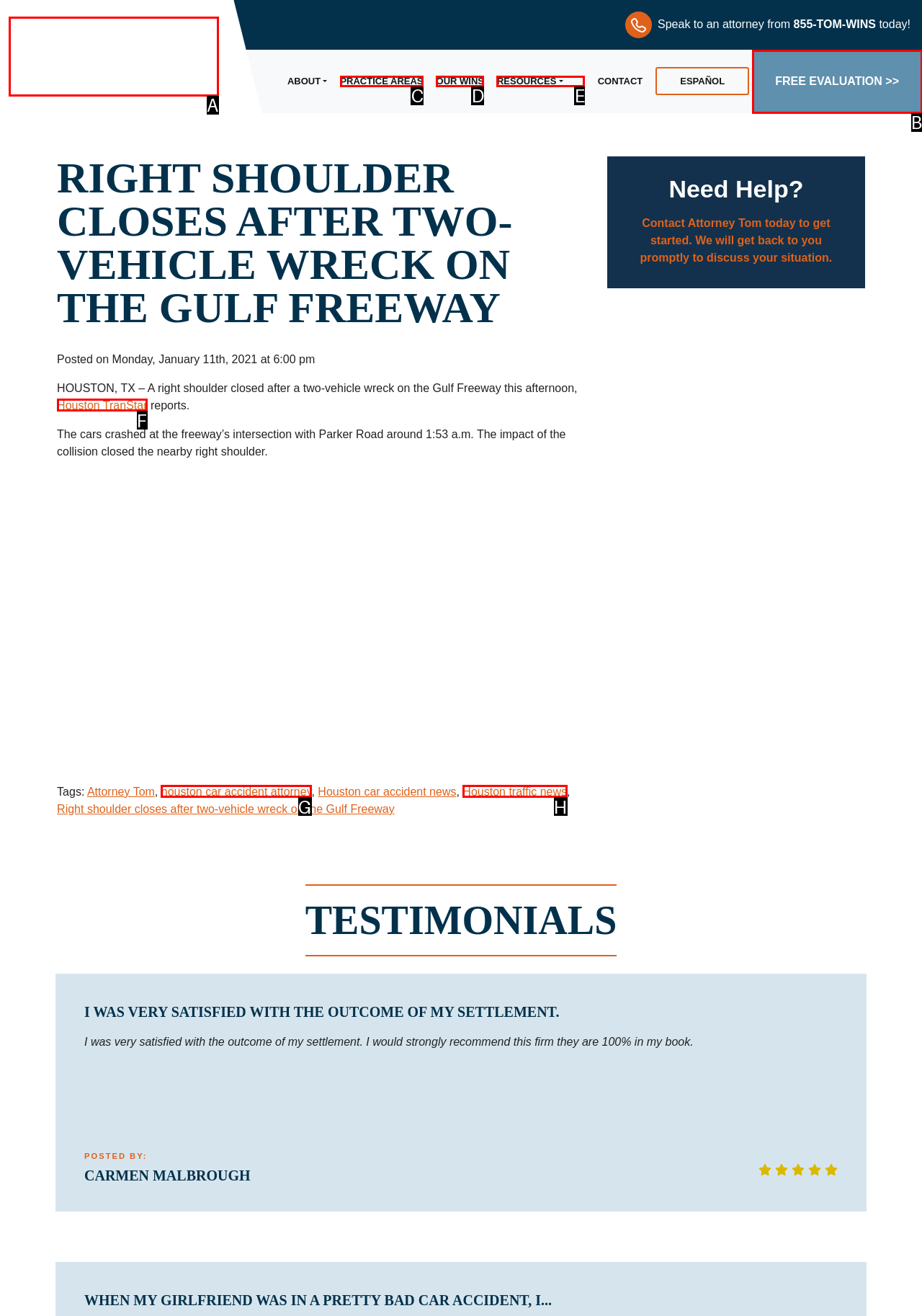Identify the appropriate choice to fulfill this task: Get a free evaluation
Respond with the letter corresponding to the correct option.

B